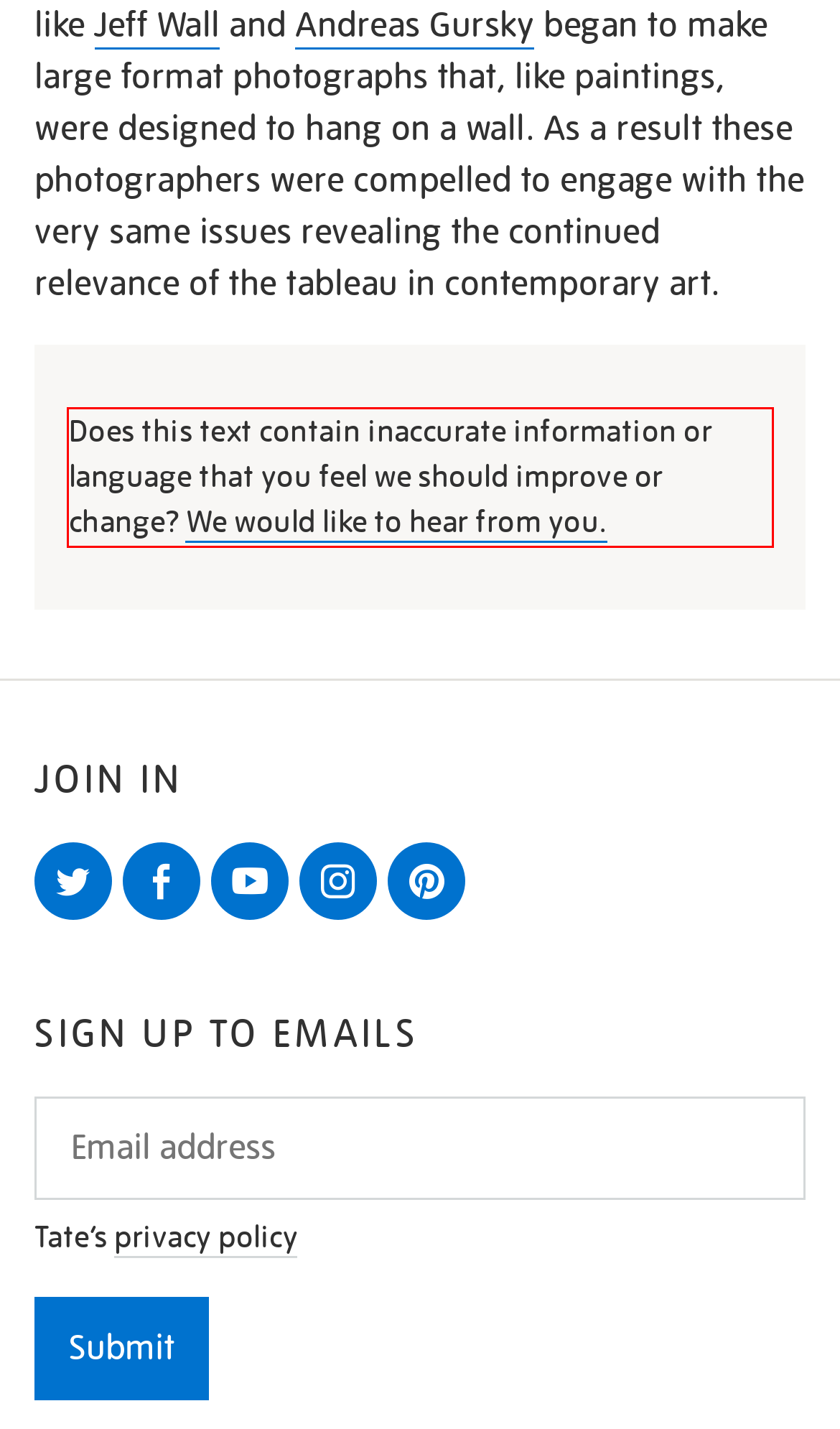From the screenshot of the webpage, locate the red bounding box and extract the text contained within that area.

Does this text contain inaccurate information or language that you feel we should improve or change? We would like to hear from you.